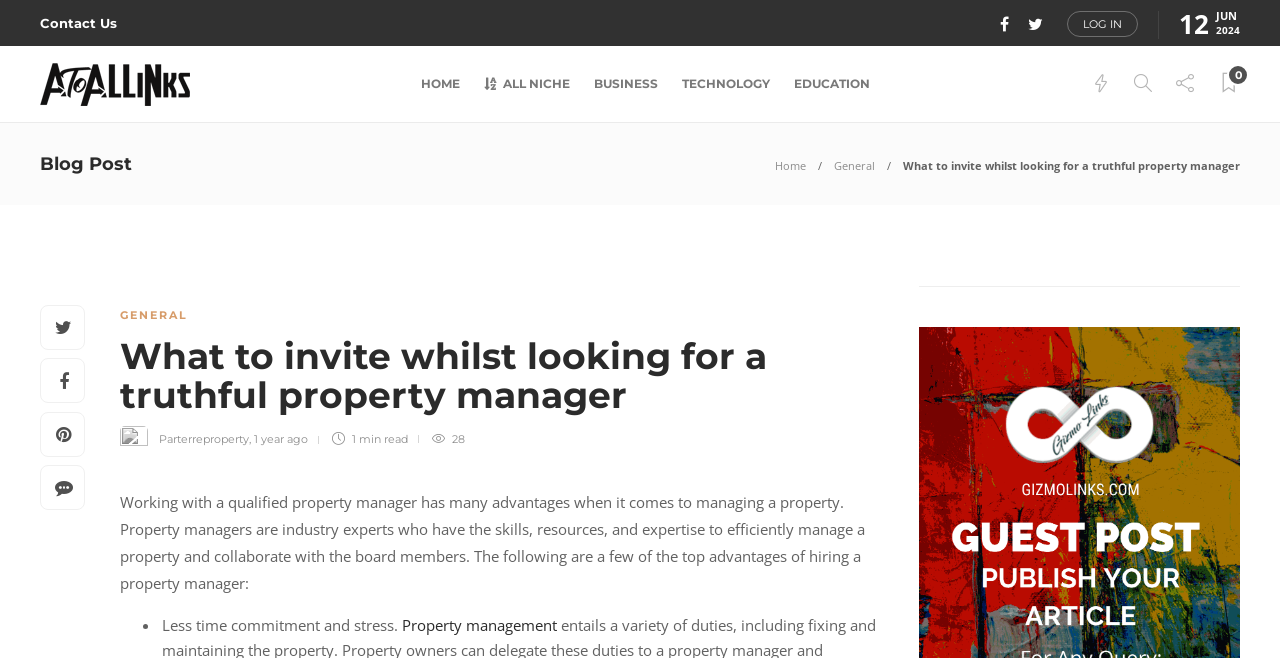Please analyze the image and provide a thorough answer to the question:
What is the category of the blog post?

The category of the blog post can be found at the top of the webpage, where it says 'GENERAL'. This suggests that the blog post is categorized under 'General'.